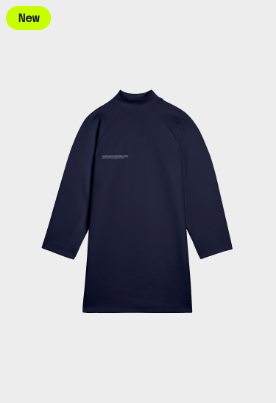Paint a vivid picture with your words by describing the image in detail.

The image showcases a stylish "Archive High Neck Dress" in navy blue, characterized by its modern design and eco-friendly materials. This dress features a high neck and long sleeves, blending comfort with a contemporary silhouette perfect for various occasions. The minimalist aesthetic is complemented by a subtle detail on the front, emphasizing Pangaia's focus on thoughtful design. A bright green "New" label highlights the freshness of this addition to the collection, appealing to those who value both fashion and sustainability. Ideal for Wherers looking to enhance their wardrobe with conscious choices, this piece is a testament to Pangaia's commitment to reducing environmental impact while offering trendy, high-quality apparel.